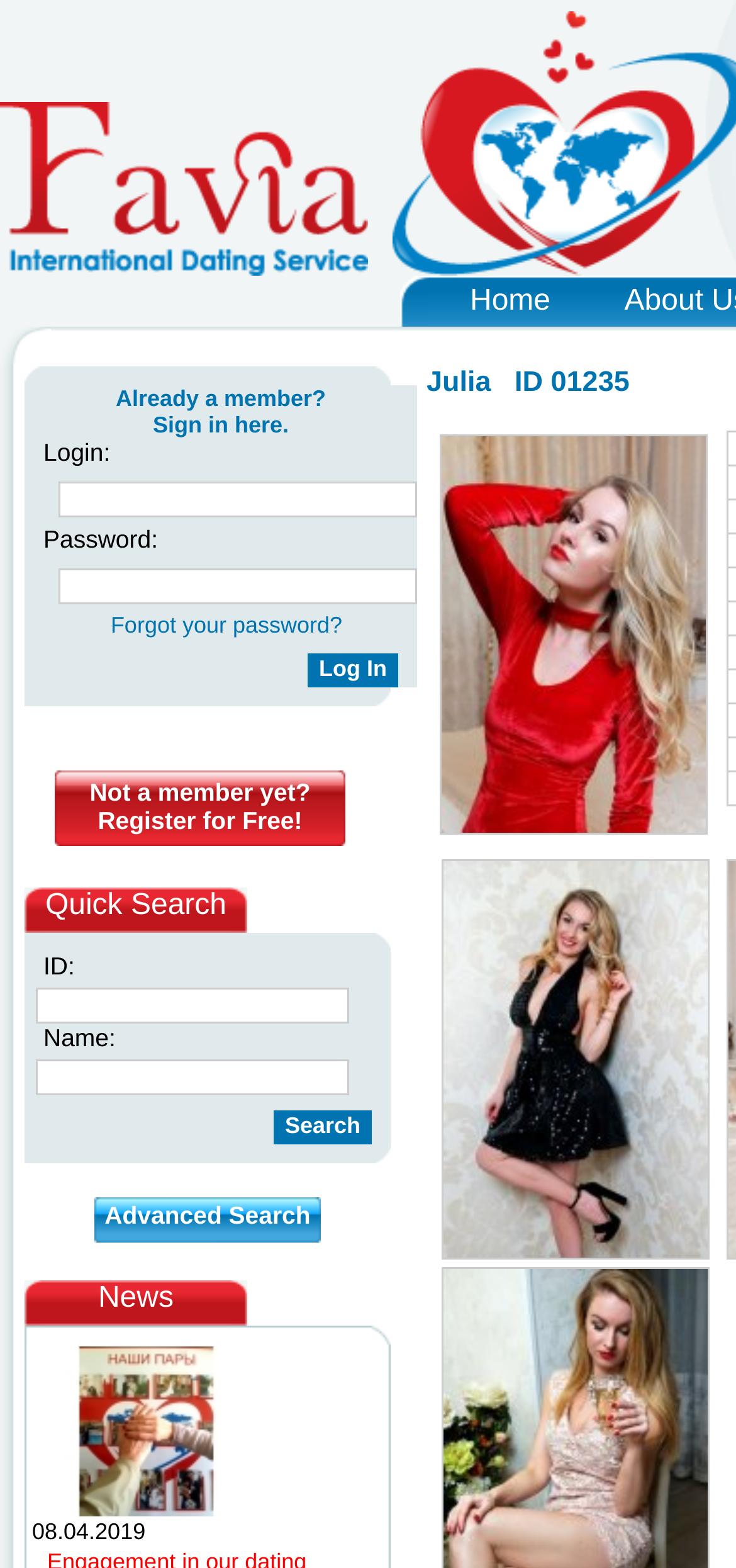Please locate and generate the primary heading on this webpage.

Julia   ID 01235